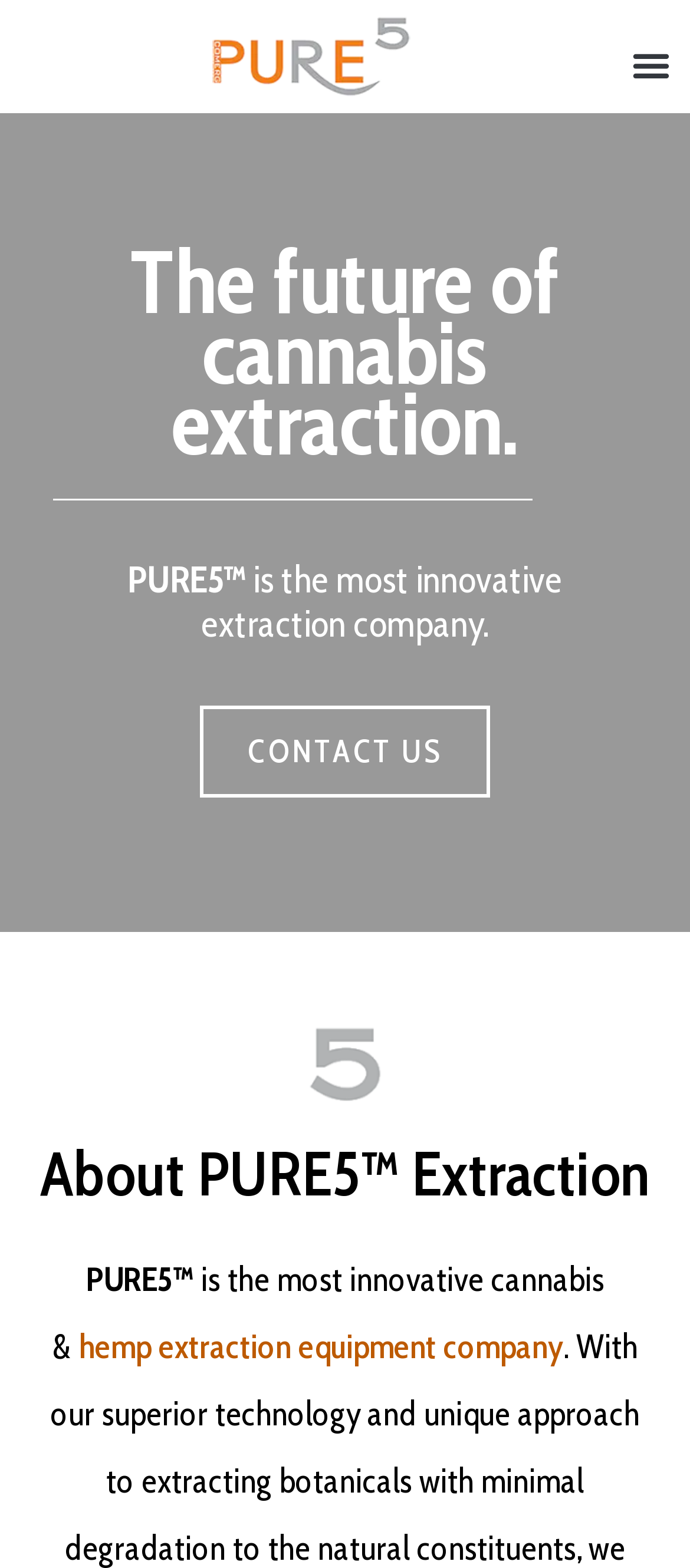Please provide a comprehensive answer to the question below using the information from the image: Where can you find the contact information?

The contact information can be found by clicking the 'CONTACT US' link with bounding box coordinates [0.29, 0.45, 0.71, 0.509]